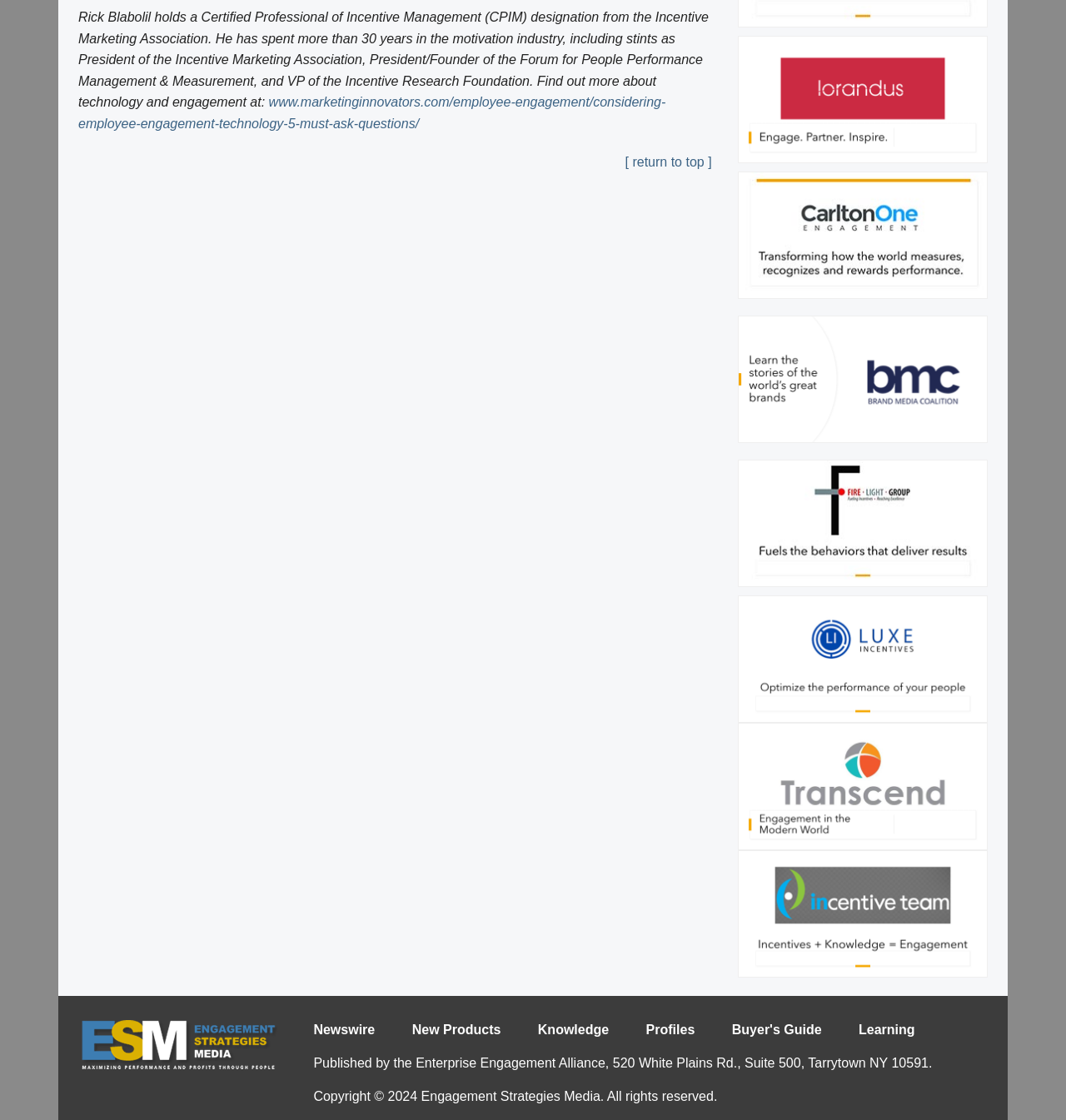Determine the bounding box coordinates for the area that needs to be clicked to fulfill this task: "go to Lorandus website". The coordinates must be given as four float numbers between 0 and 1, i.e., [left, top, right, bottom].

[0.692, 0.082, 0.927, 0.094]